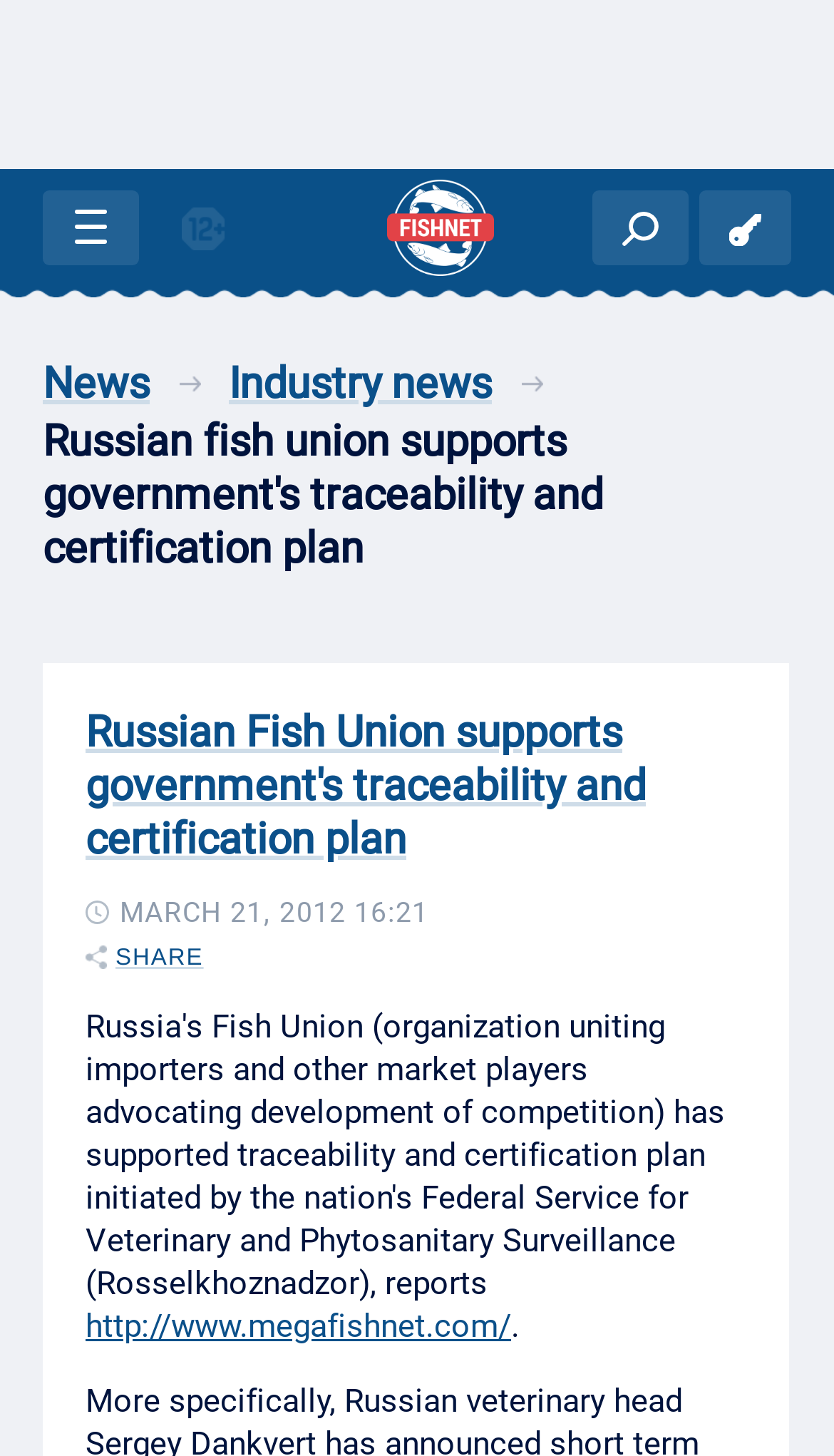What is the website's domain name?
Use the screenshot to answer the question with a single word or phrase.

megafishnet.com